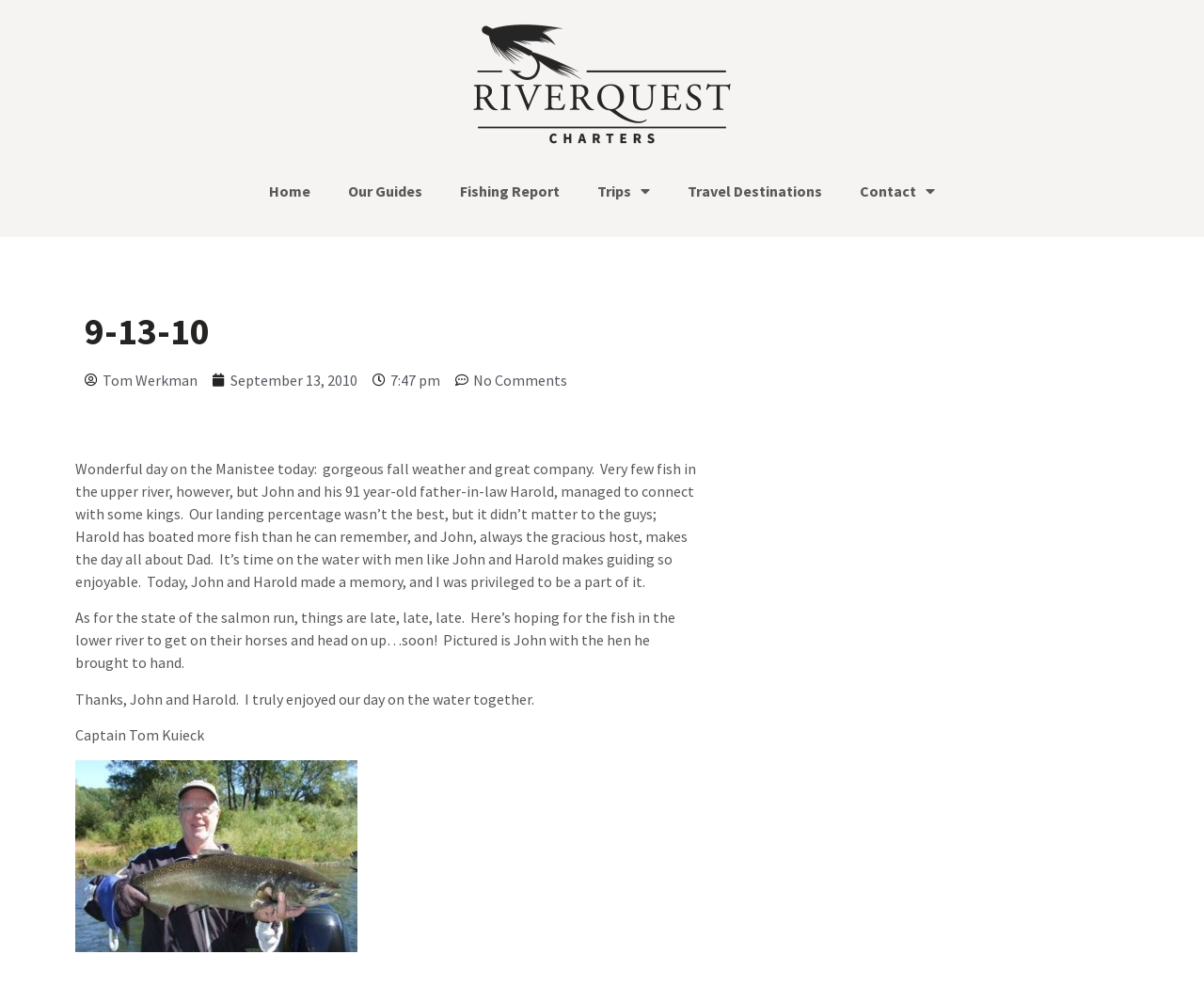What time did the event take place?
Refer to the image and provide a thorough answer to the question.

I found the answer by looking at the time stamp below the main text, which says '7:47 pm'.